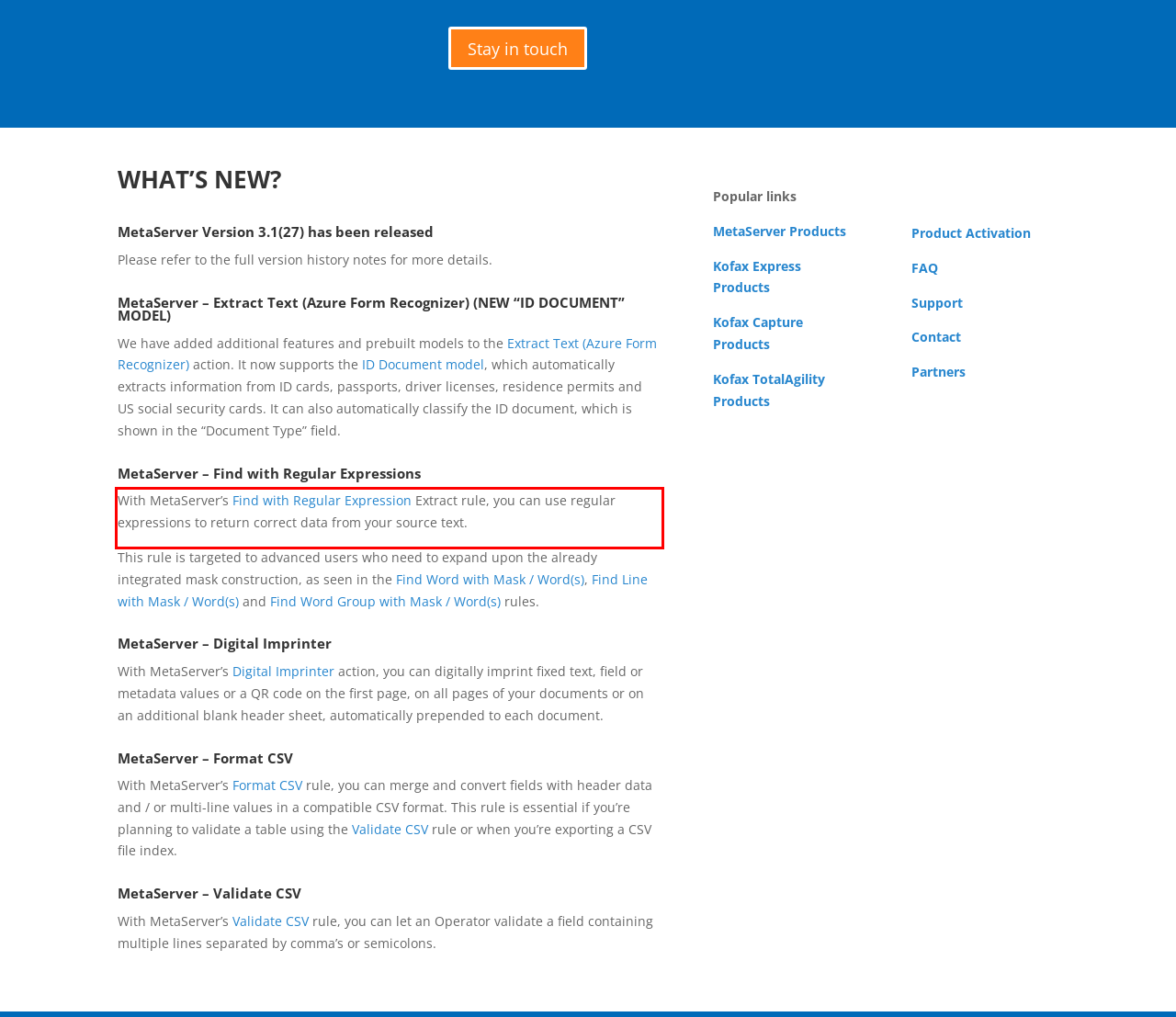Examine the screenshot of the webpage, locate the red bounding box, and generate the text contained within it.

With MetaServer’s Find with Regular Expression Extract rule, you can use regular expressions to return correct data from your source text.